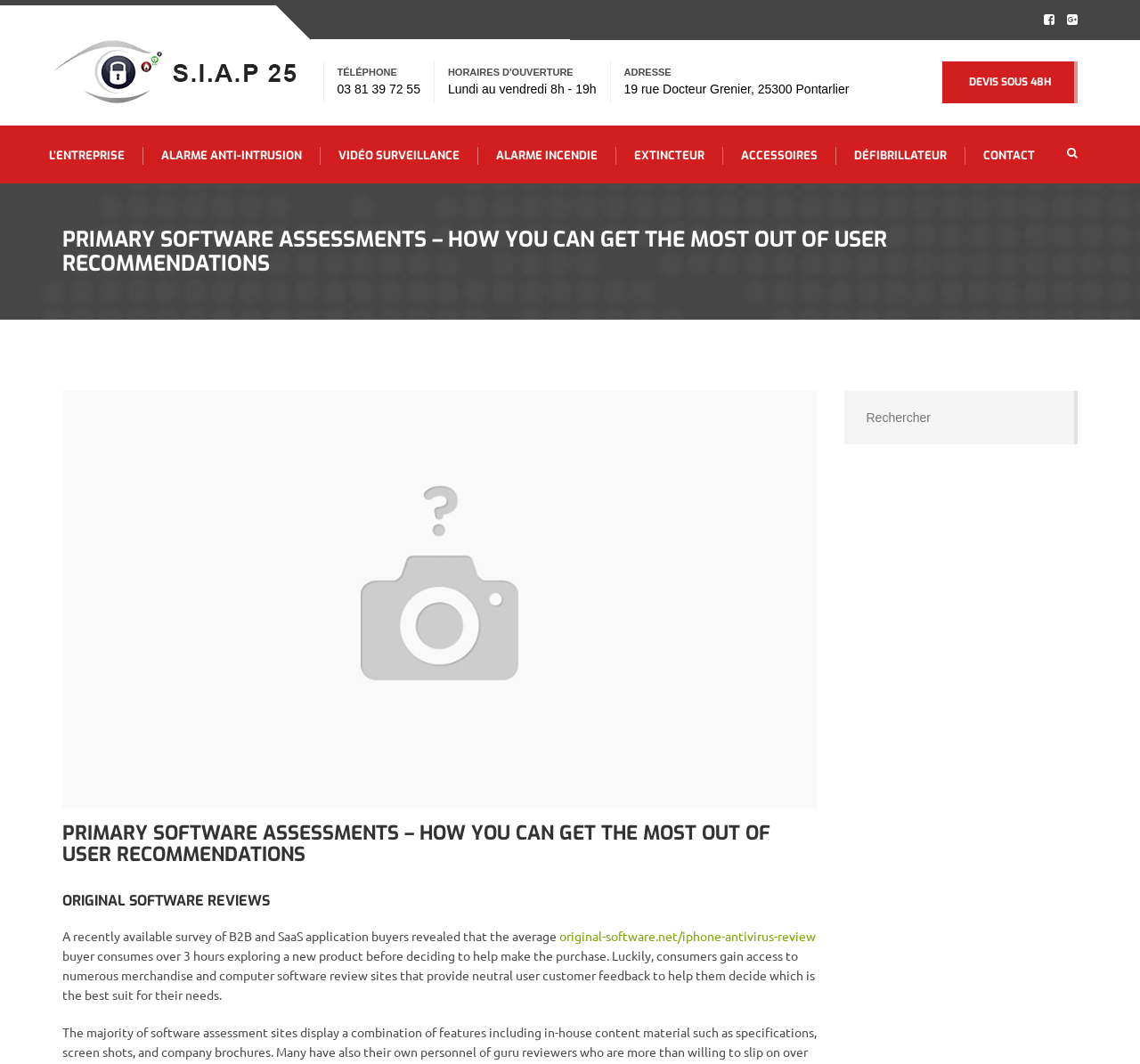Please find the top heading of the webpage and generate its text.

PRIMARY SOFTWARE ASSESSMENTS – HOW YOU CAN GET THE MOST OUT OF USER RECOMMENDATIONS